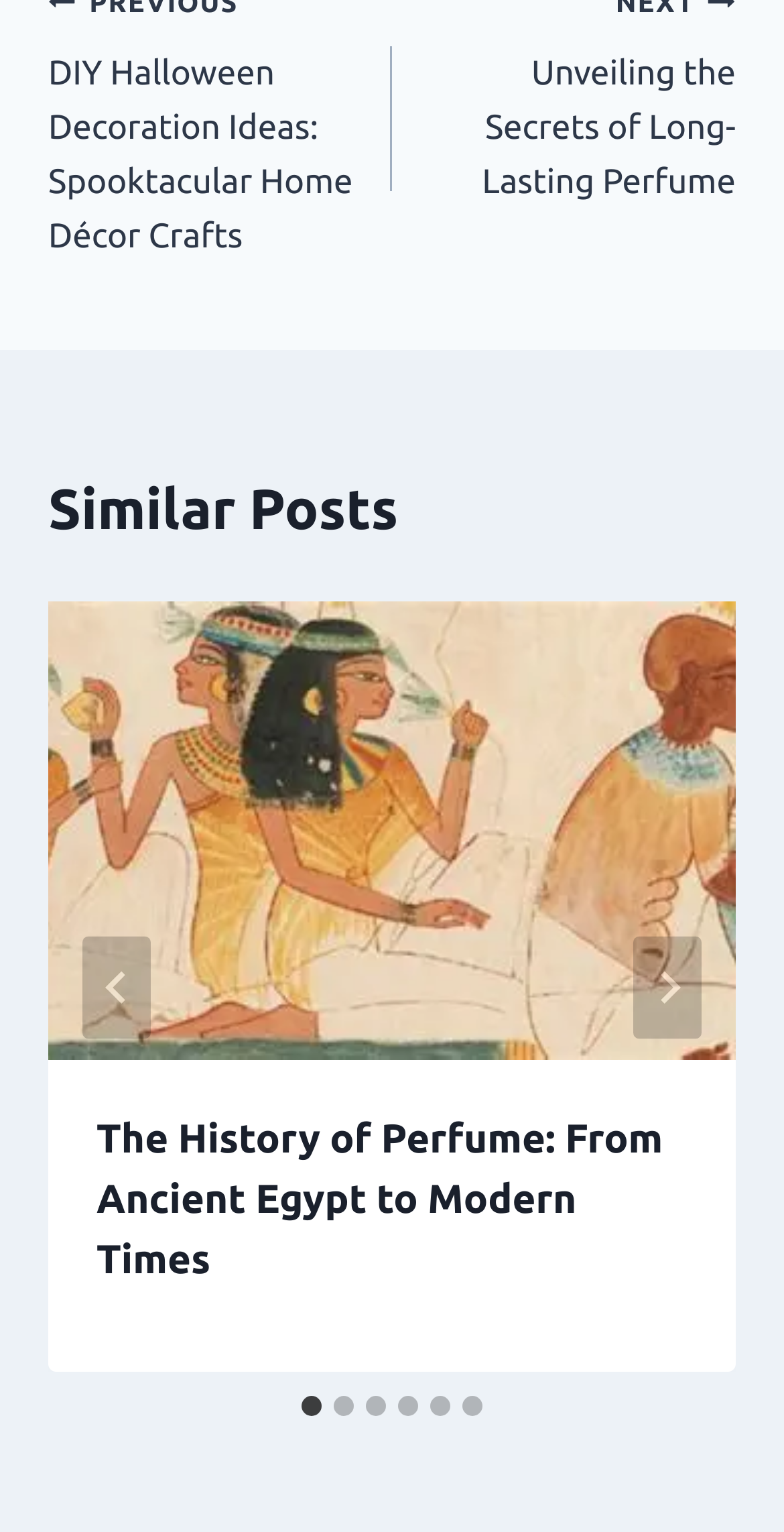Using floating point numbers between 0 and 1, provide the bounding box coordinates in the format (top-left x, top-left y, bottom-right x, bottom-right y). Locate the UI element described here: aria-label="Go to slide 5"

[0.549, 0.912, 0.574, 0.925]